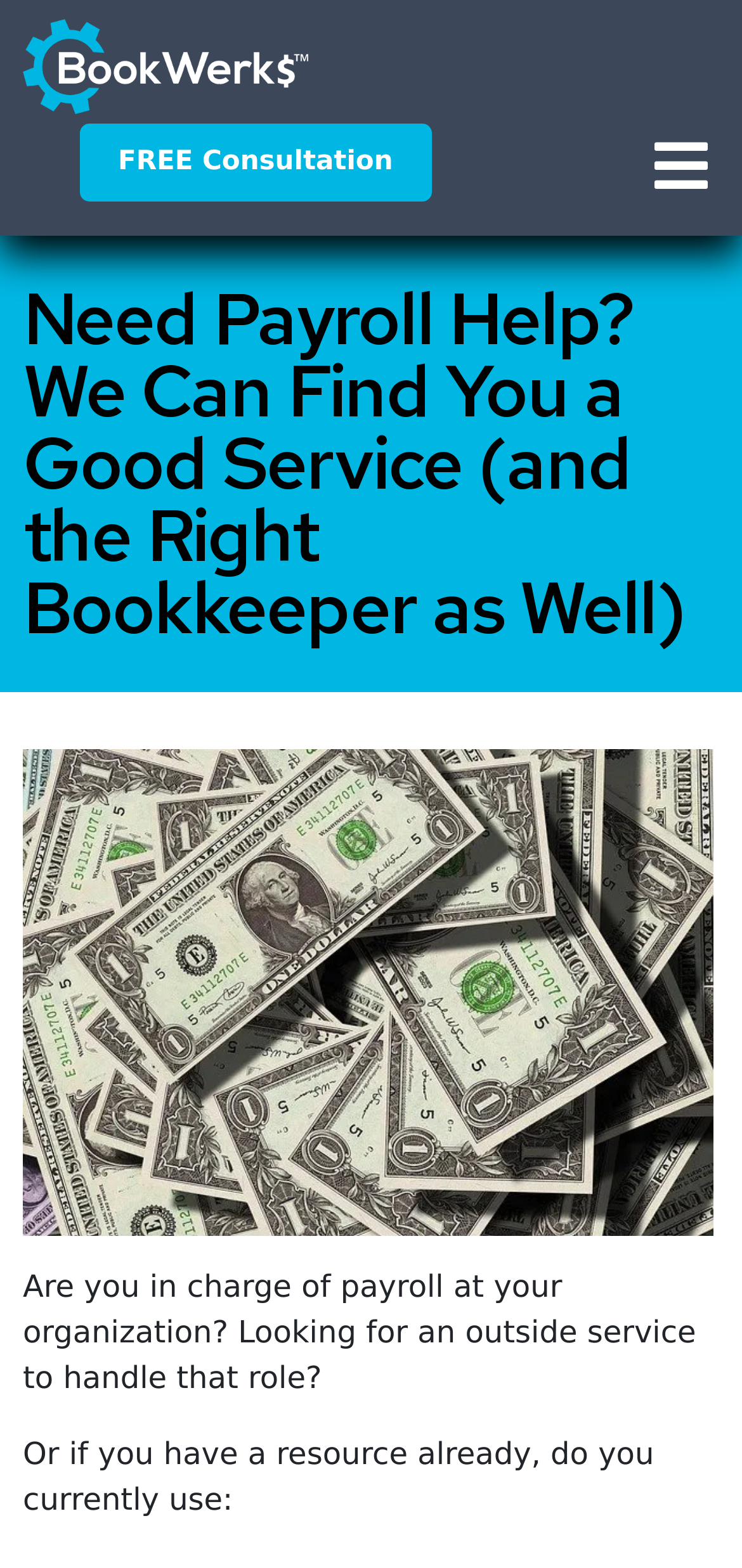What is the tone of the webpage?
Refer to the image and answer the question using a single word or phrase.

Helpful